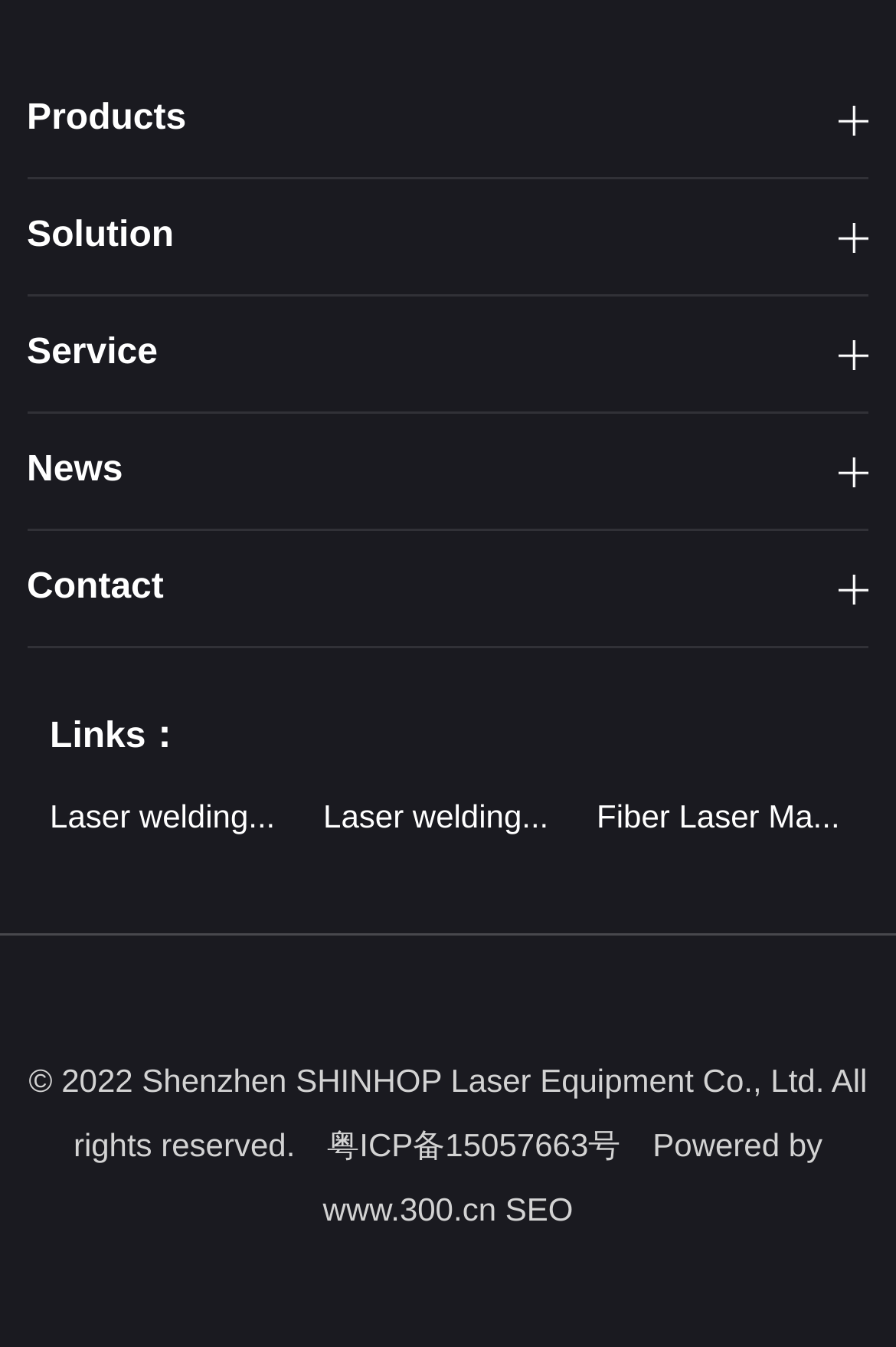How many links are under 'Links：'?
Based on the screenshot, respond with a single word or phrase.

3